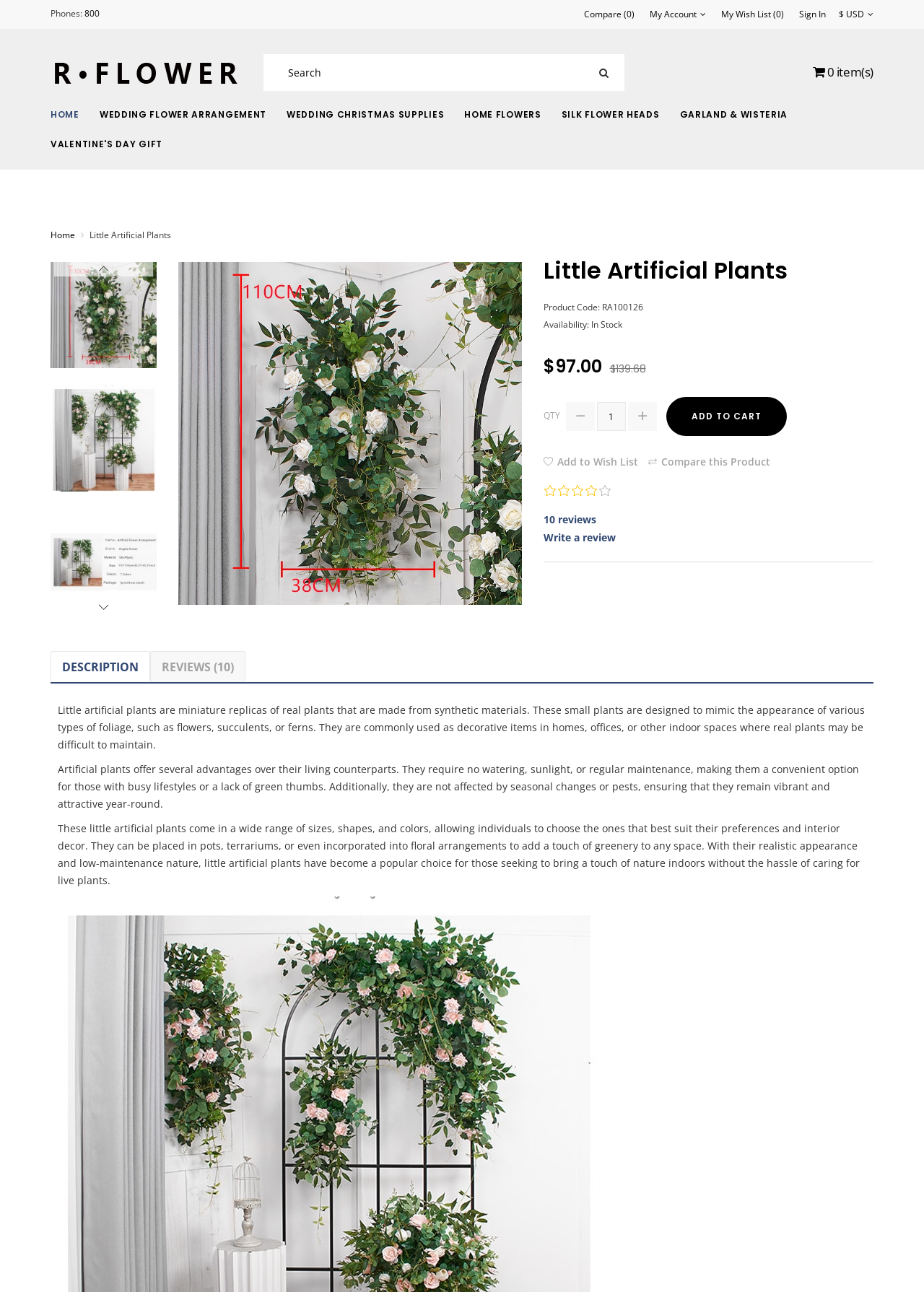Please provide a detailed answer to the question below by examining the image:
What is the price of the item?

The price of the item can be found in the product details section, where it is labeled as the current price and has the value '$97.00'. There is also a crossed-out original price of '$139.68'.